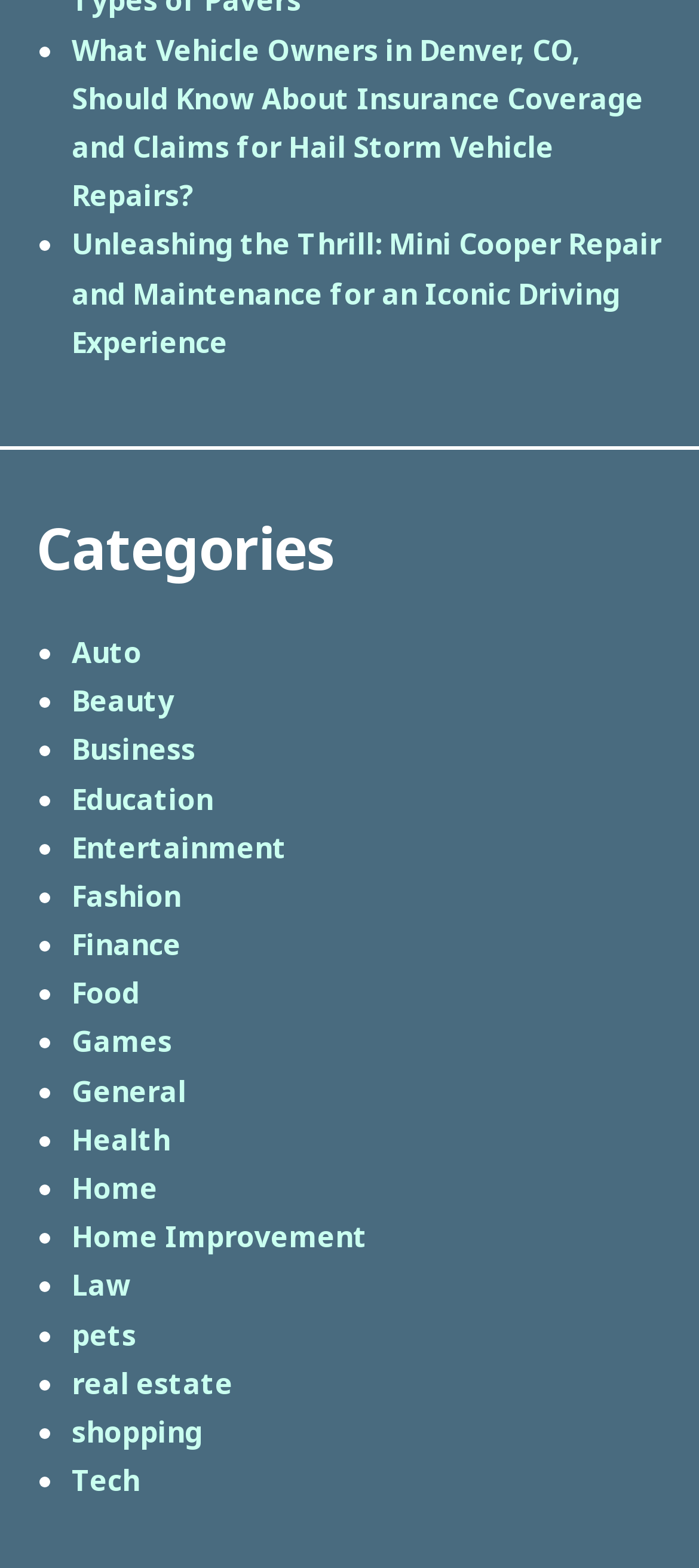Find the bounding box coordinates of the element's region that should be clicked in order to follow the given instruction: "Select 'Auto' category". The coordinates should consist of four float numbers between 0 and 1, i.e., [left, top, right, bottom].

[0.103, 0.403, 0.203, 0.429]